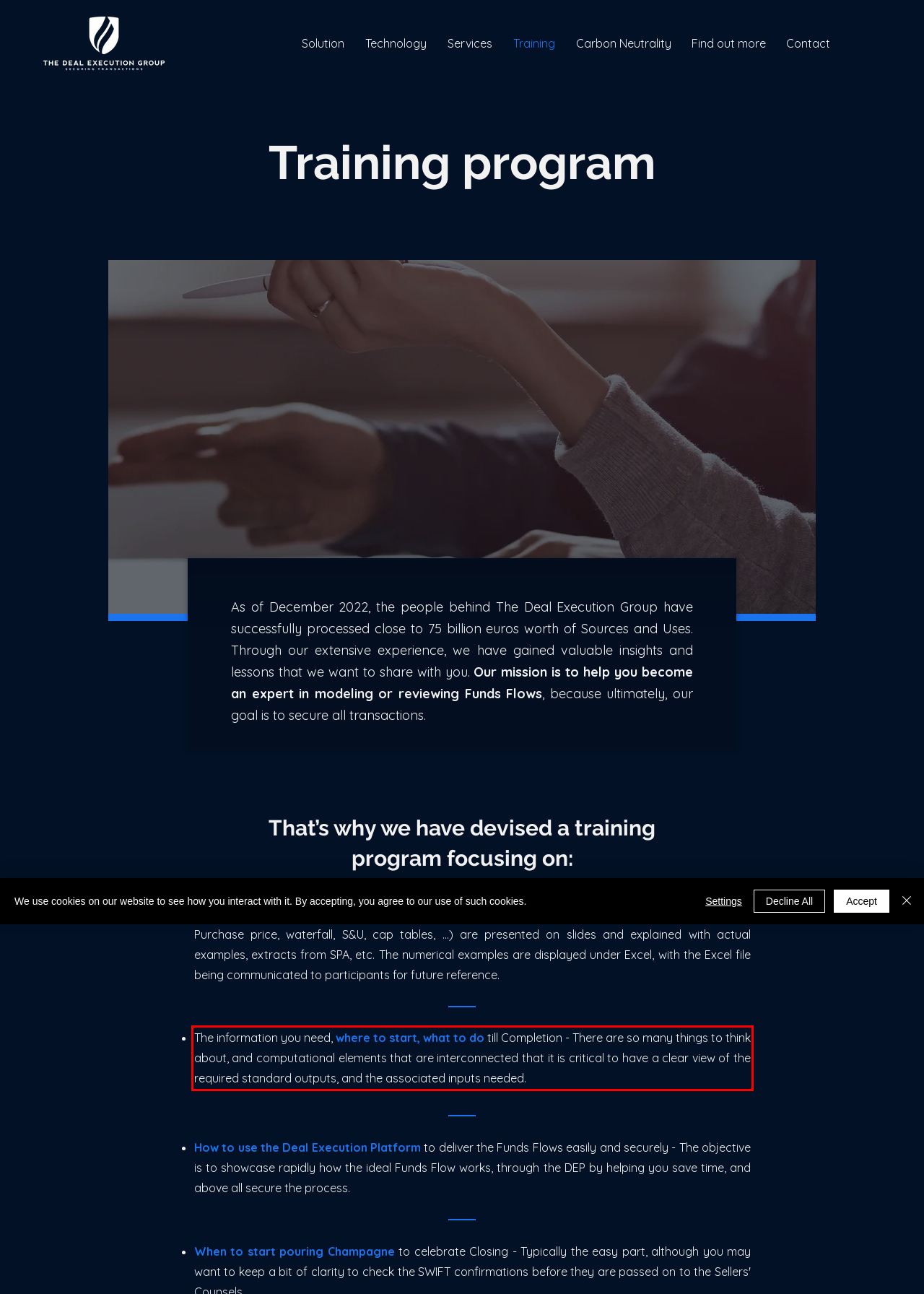Identify the text within the red bounding box on the webpage screenshot and generate the extracted text content.

The information you need, where to start, what to do till Completion - There are so many things to think about, and computational elements that are interconnected that it is critical to have a clear view of the required standard outputs, and the associated inputs needed.